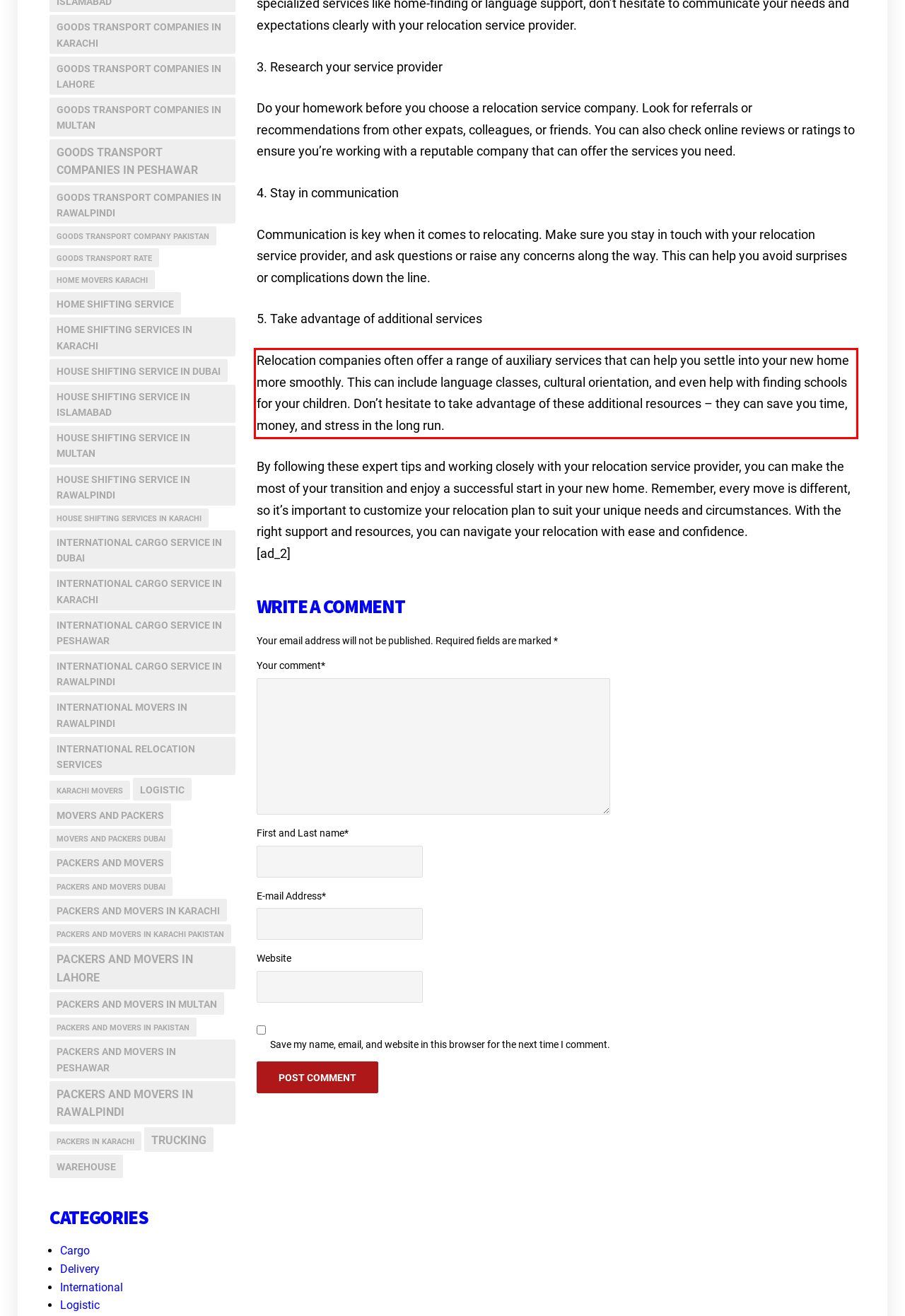You are provided with a webpage screenshot that includes a red rectangle bounding box. Extract the text content from within the bounding box using OCR.

Relocation companies often offer a range of auxiliary services that can help you settle into your new home more smoothly. This can include language classes, cultural orientation, and even help with finding schools for your children. Don’t hesitate to take advantage of these additional resources – they can save you time, money, and stress in the long run.